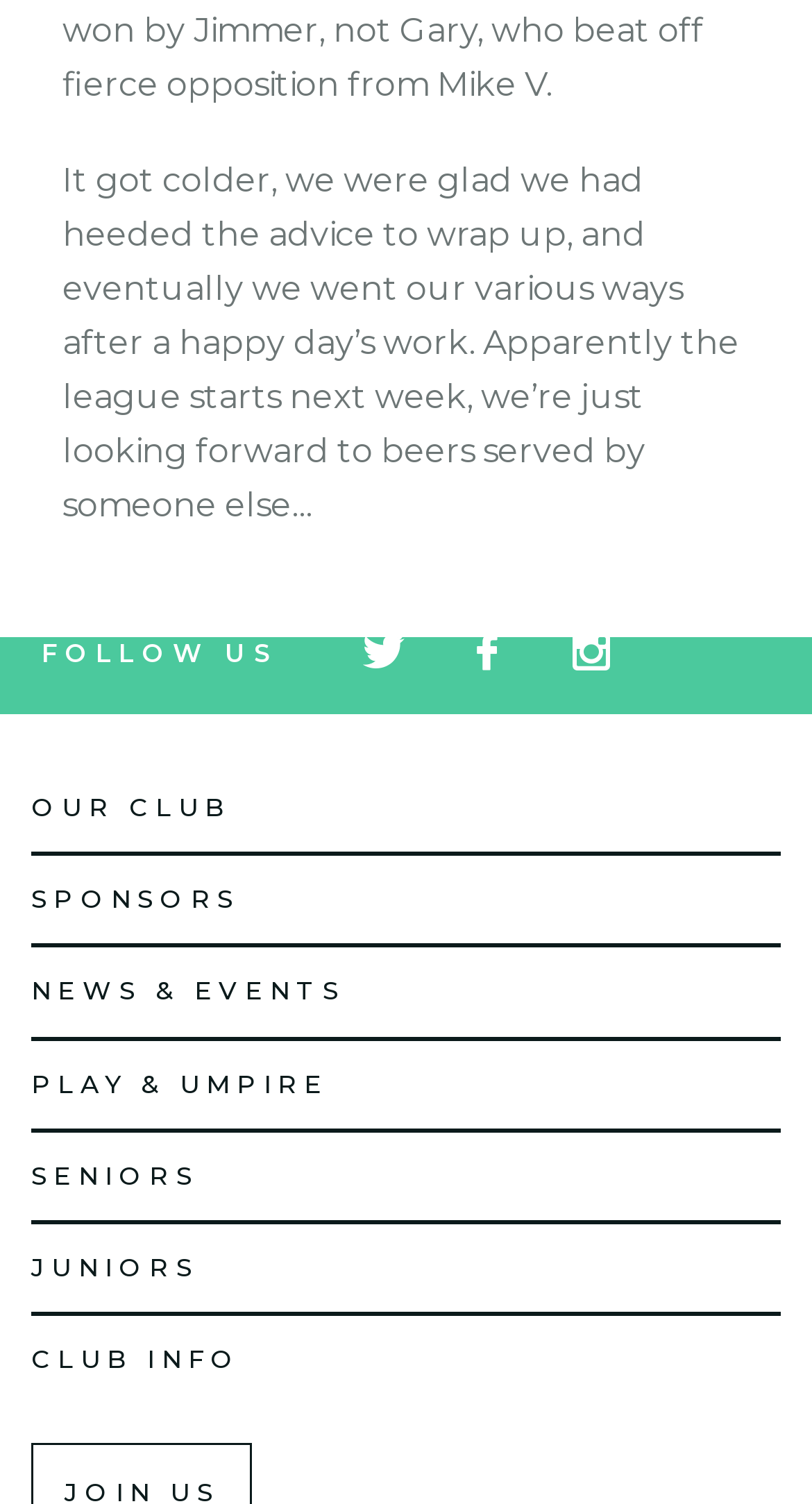Can you find the bounding box coordinates for the element to click on to achieve the instruction: "Explore our juniors section"?

[0.038, 0.832, 0.244, 0.853]